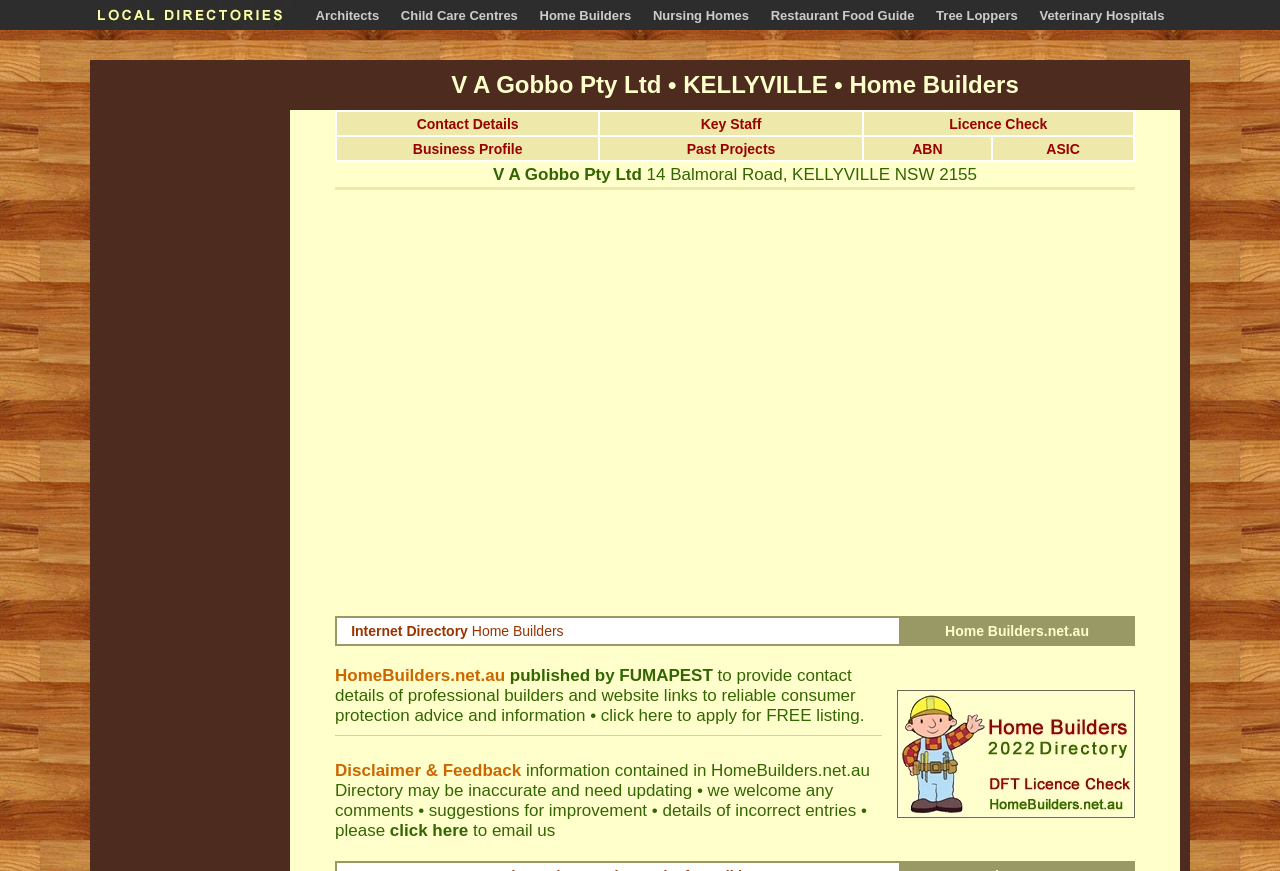Please specify the bounding box coordinates of the element that should be clicked to execute the given instruction: 'Click the add a comment button'. Ensure the coordinates are four float numbers between 0 and 1, expressed as [left, top, right, bottom].

None